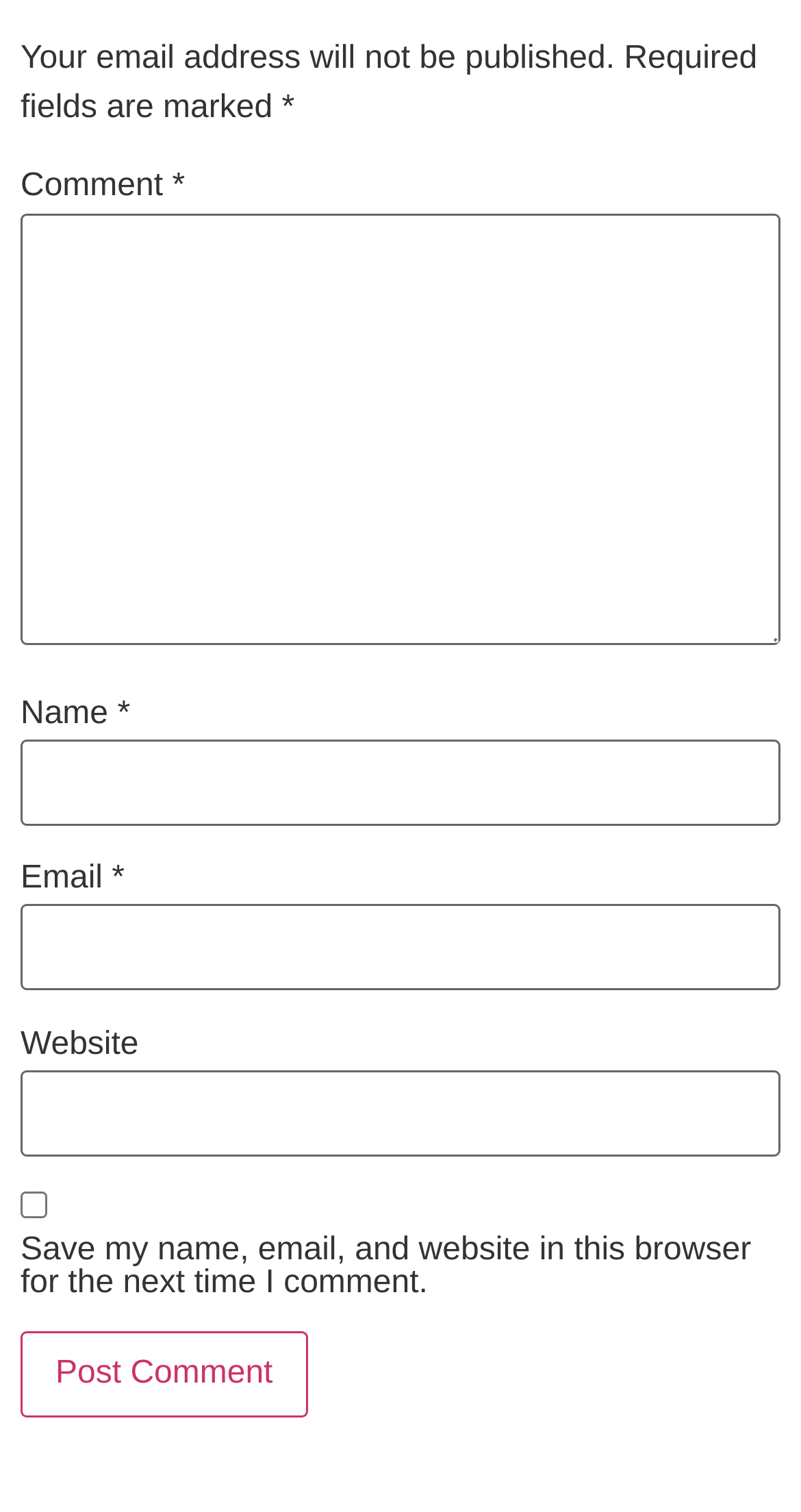Determine the bounding box coordinates of the UI element described by: "parent_node: Email * aria-describedby="email-notes" name="email"".

[0.026, 0.598, 0.974, 0.655]